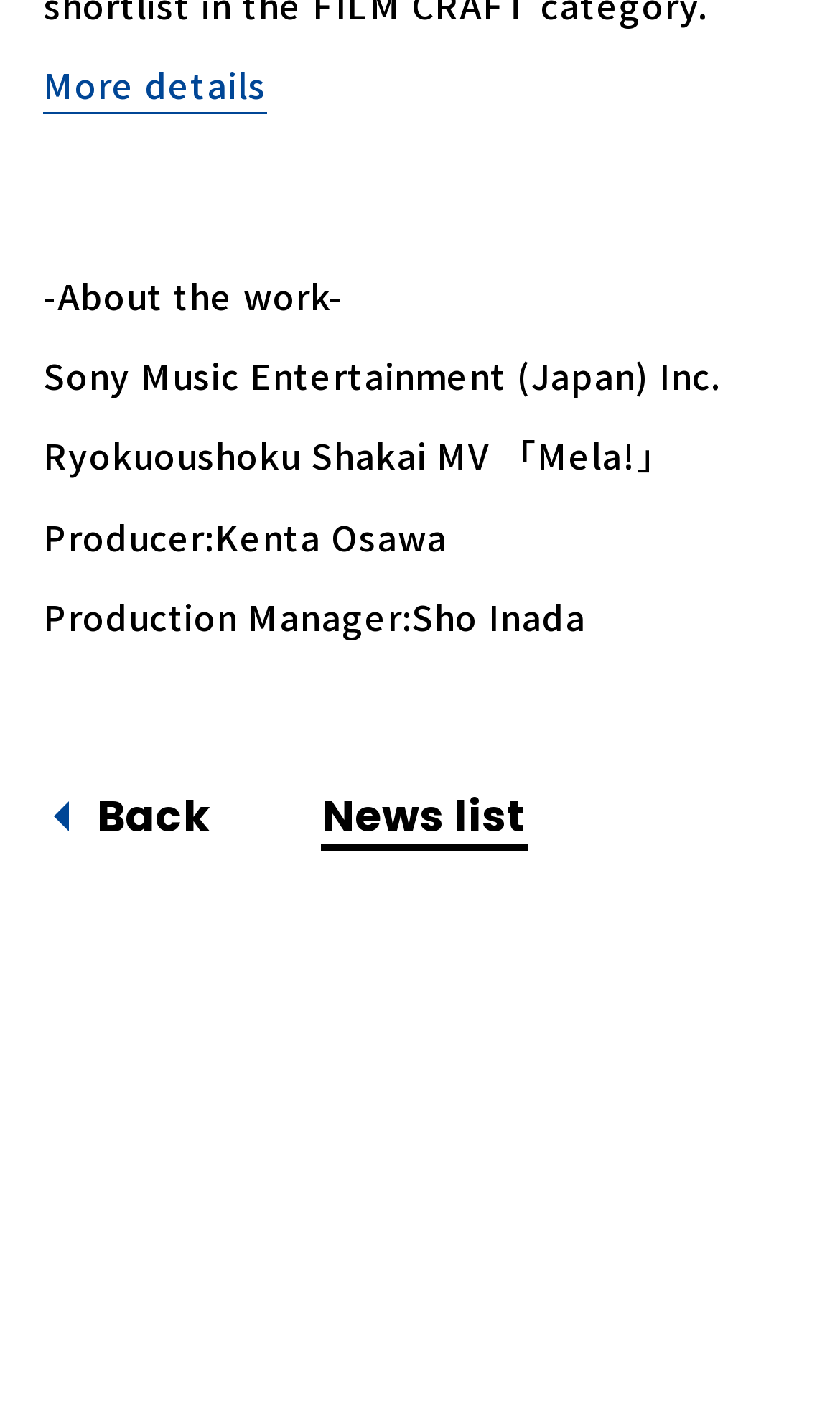With reference to the image, please provide a detailed answer to the following question: What is the name of the music entertainment company?

I found the answer by looking at the StaticText element with the text 'Sony Music Entertainment (Japan) Inc.' which is located at the top of the webpage, indicating that it is the name of the music entertainment company.